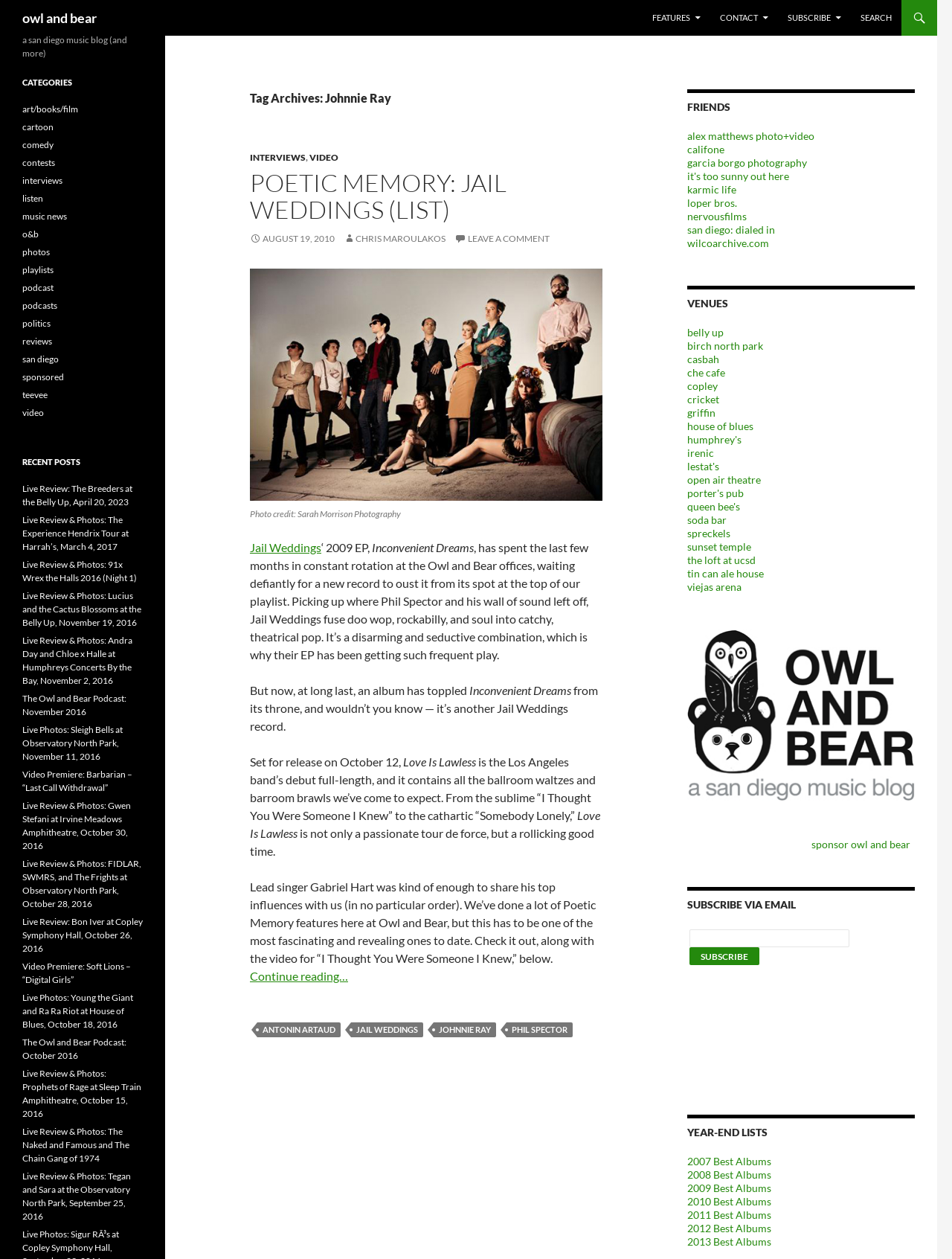Please specify the bounding box coordinates of the clickable region necessary for completing the following instruction: "check out jail weddings". The coordinates must consist of four float numbers between 0 and 1, i.e., [left, top, right, bottom].

[0.262, 0.429, 0.338, 0.441]